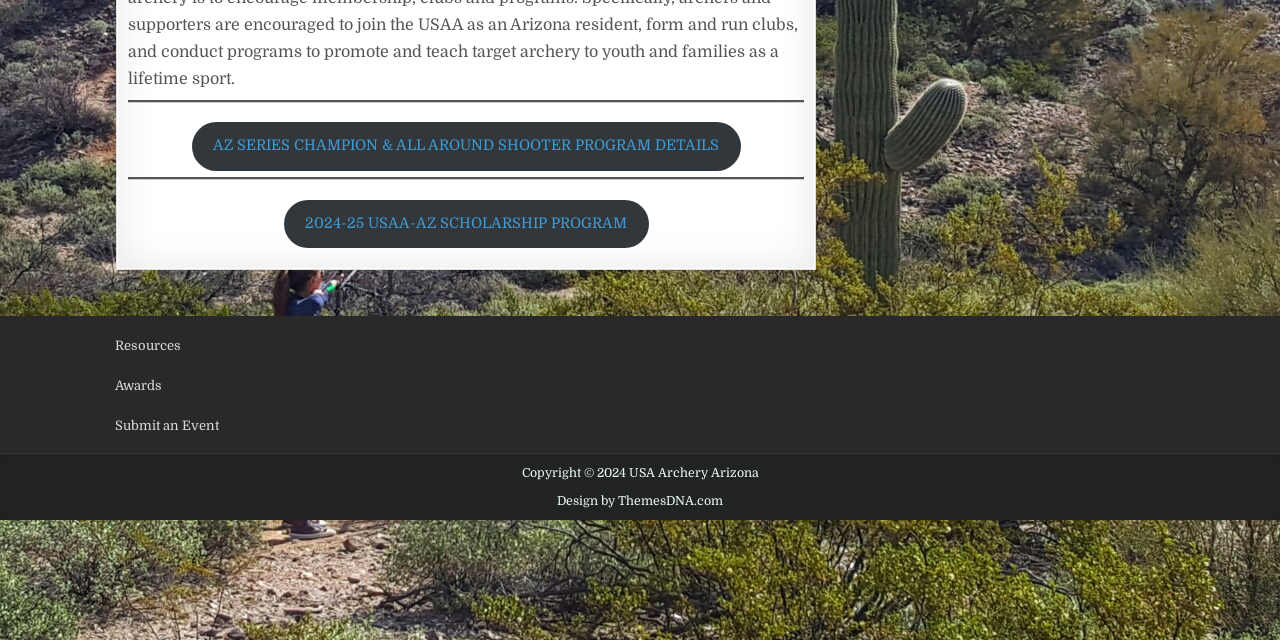Identify the bounding box of the UI component described as: "Resources".

[0.09, 0.528, 0.141, 0.552]